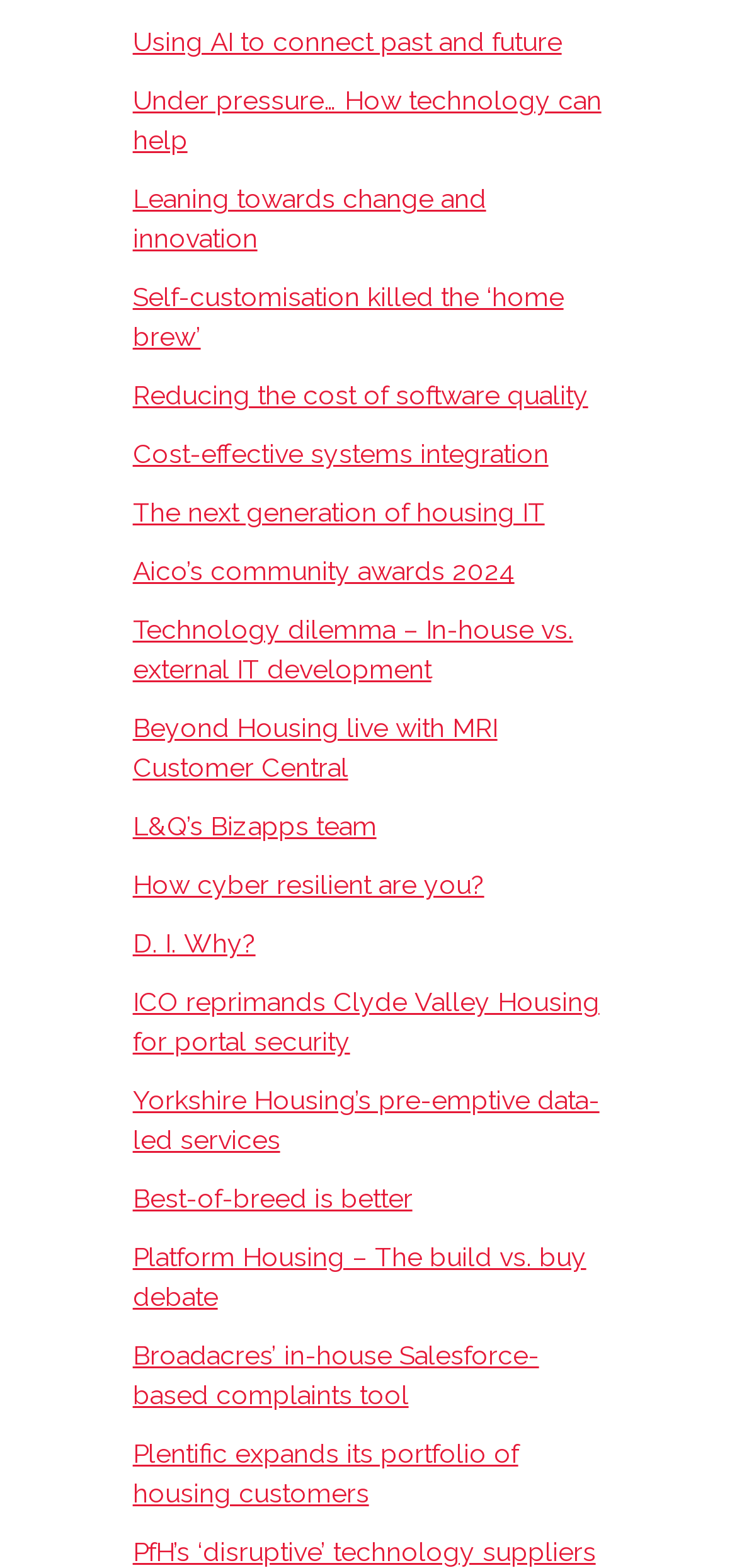Please provide the bounding box coordinates for the element that needs to be clicked to perform the instruction: "Discover how cyber resilient you are". The coordinates must consist of four float numbers between 0 and 1, formatted as [left, top, right, bottom].

[0.18, 0.555, 0.657, 0.574]